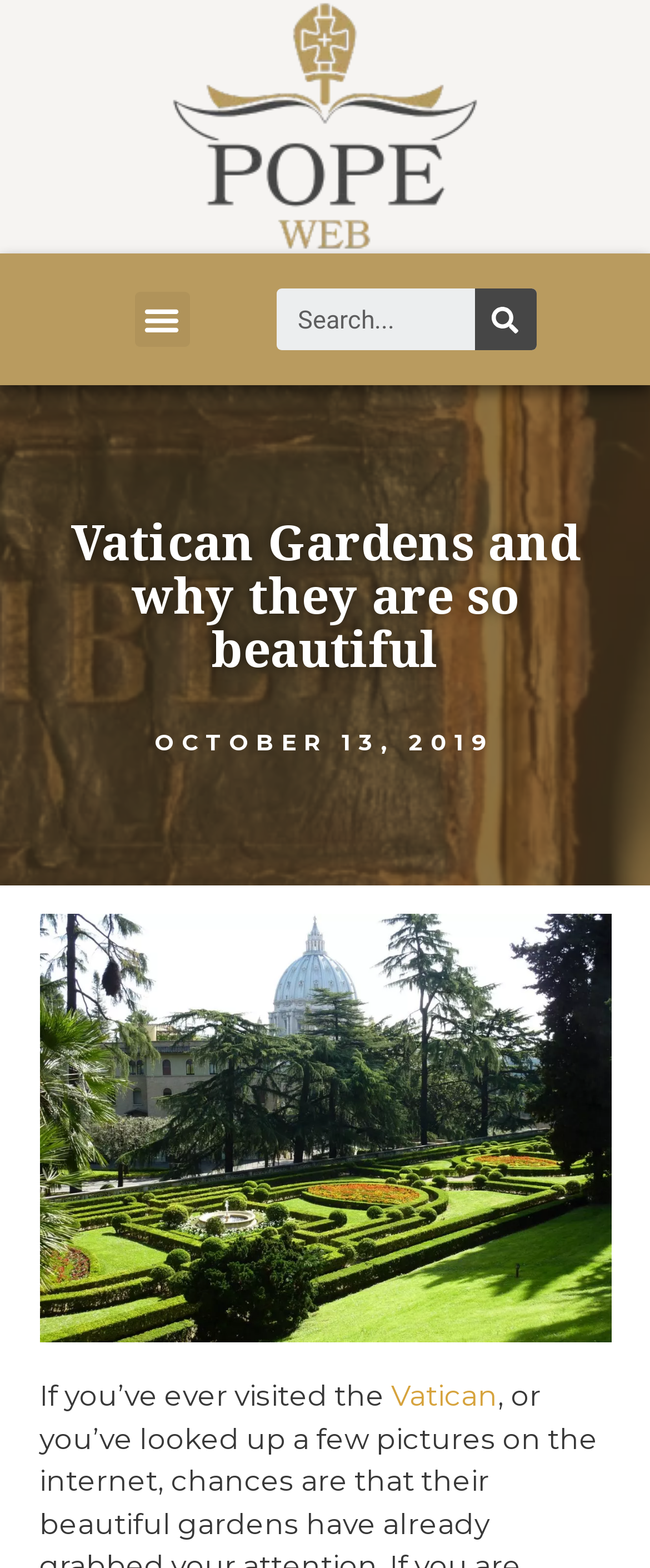Please provide a comprehensive answer to the question below using the information from the image: What is the text above the main heading?

The text above the main heading is a sentence that starts with 'If you’ve ever visited the' and is followed by a link to the word 'Vatican'.